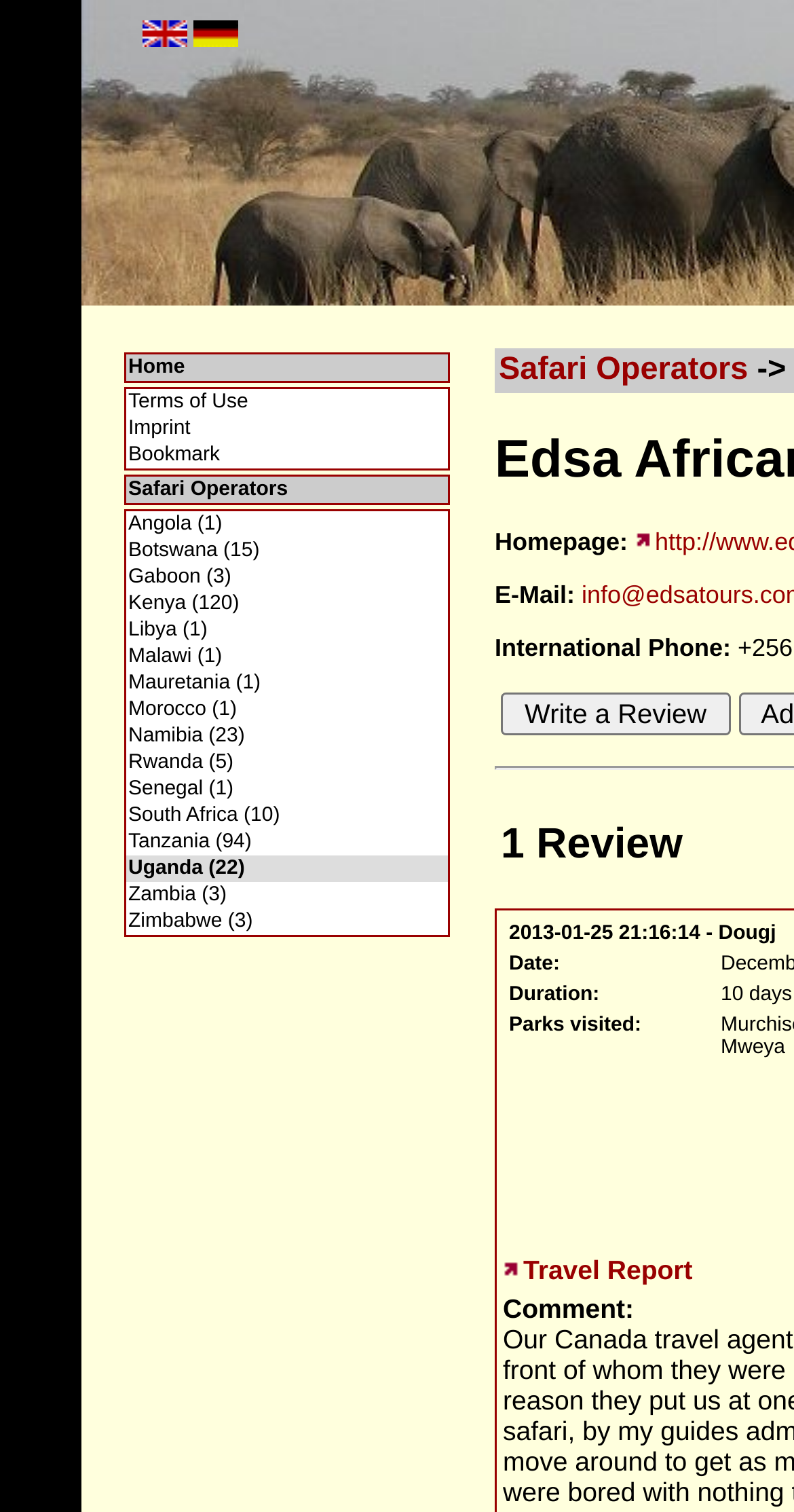What type of information can be found on this webpage?
Using the image as a reference, give a one-word or short phrase answer.

Contact details and reviews